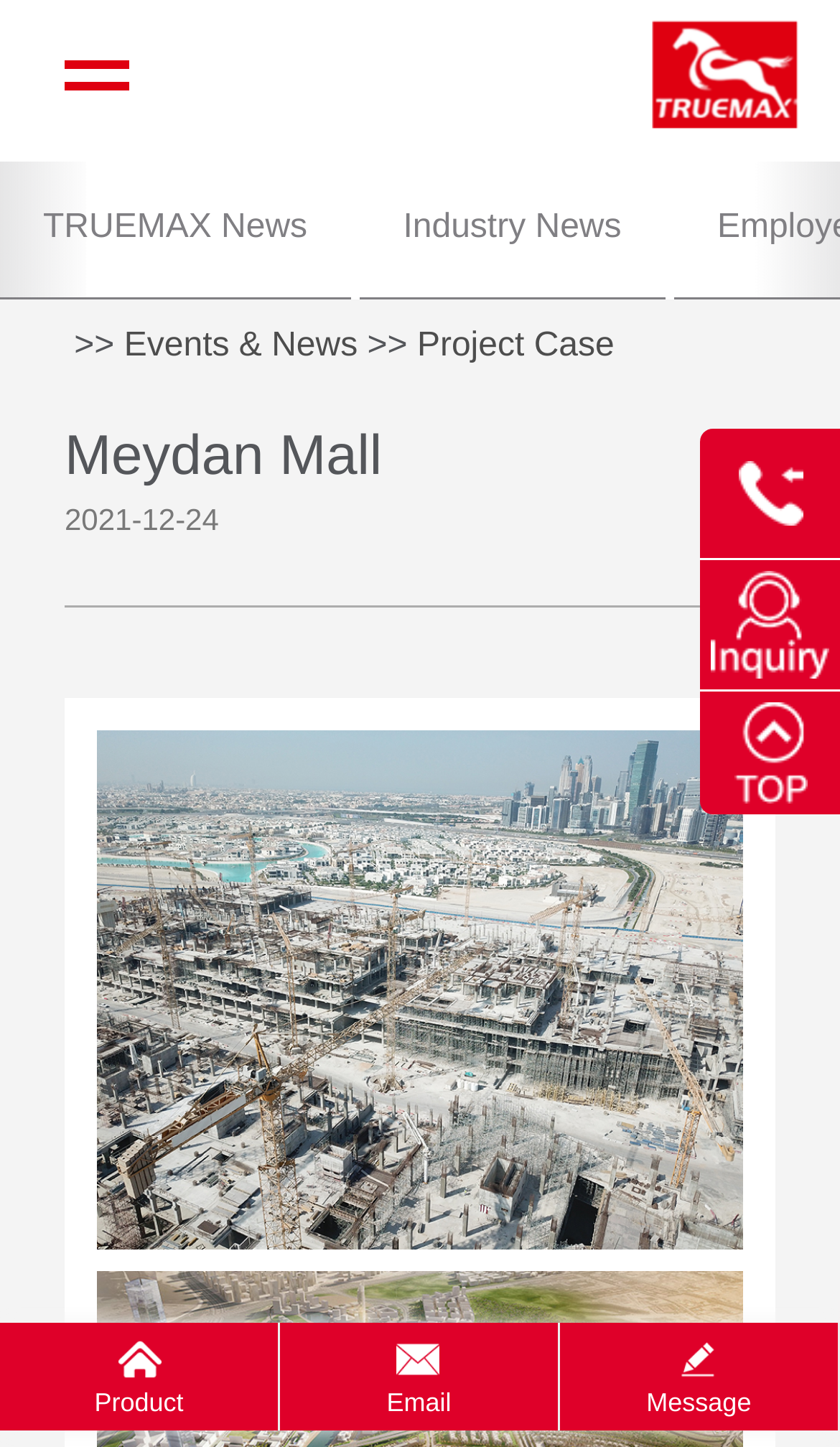Identify the bounding box coordinates of the region I need to click to complete this instruction: "Click the menu button".

[0.077, 0.022, 0.154, 0.082]